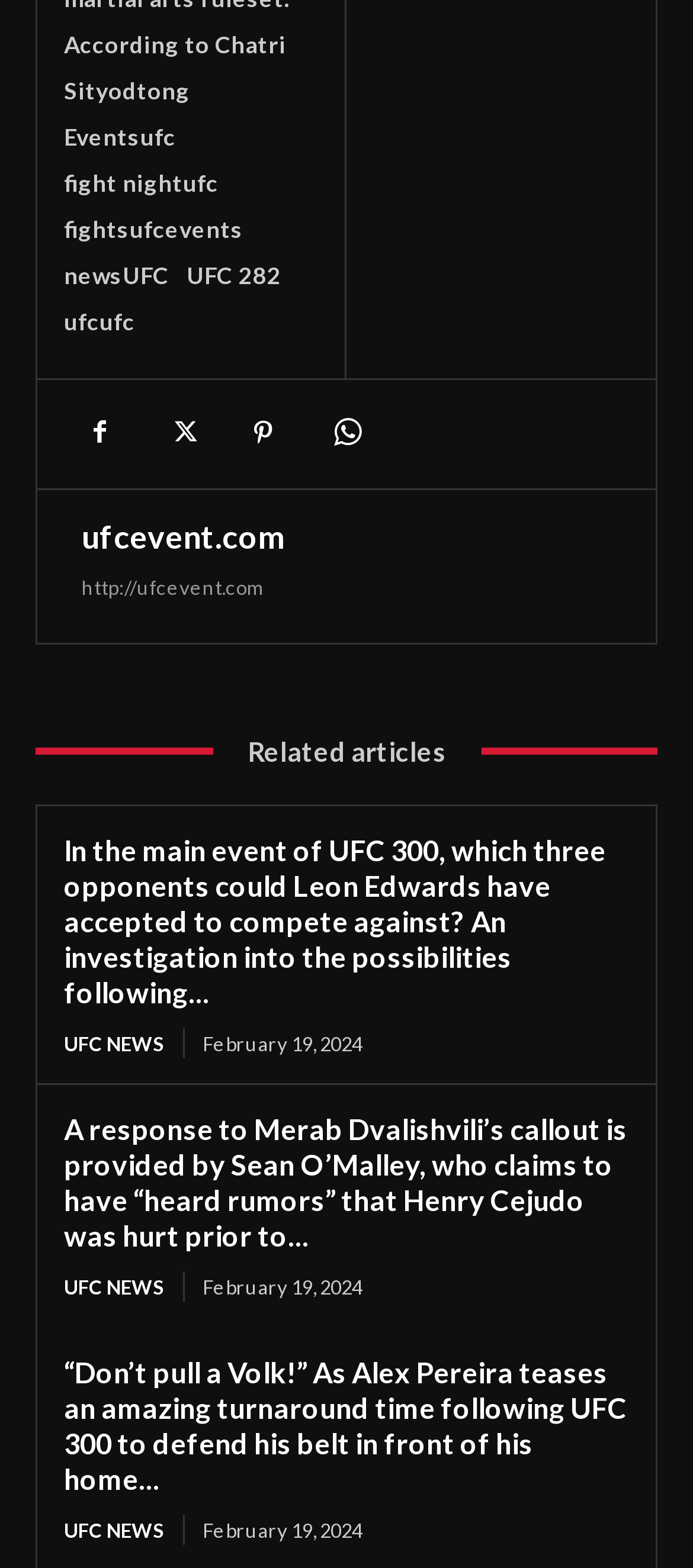Provide a one-word or one-phrase answer to the question:
What is the bounding box coordinate of the first news article?

[0.092, 0.531, 0.908, 0.644]